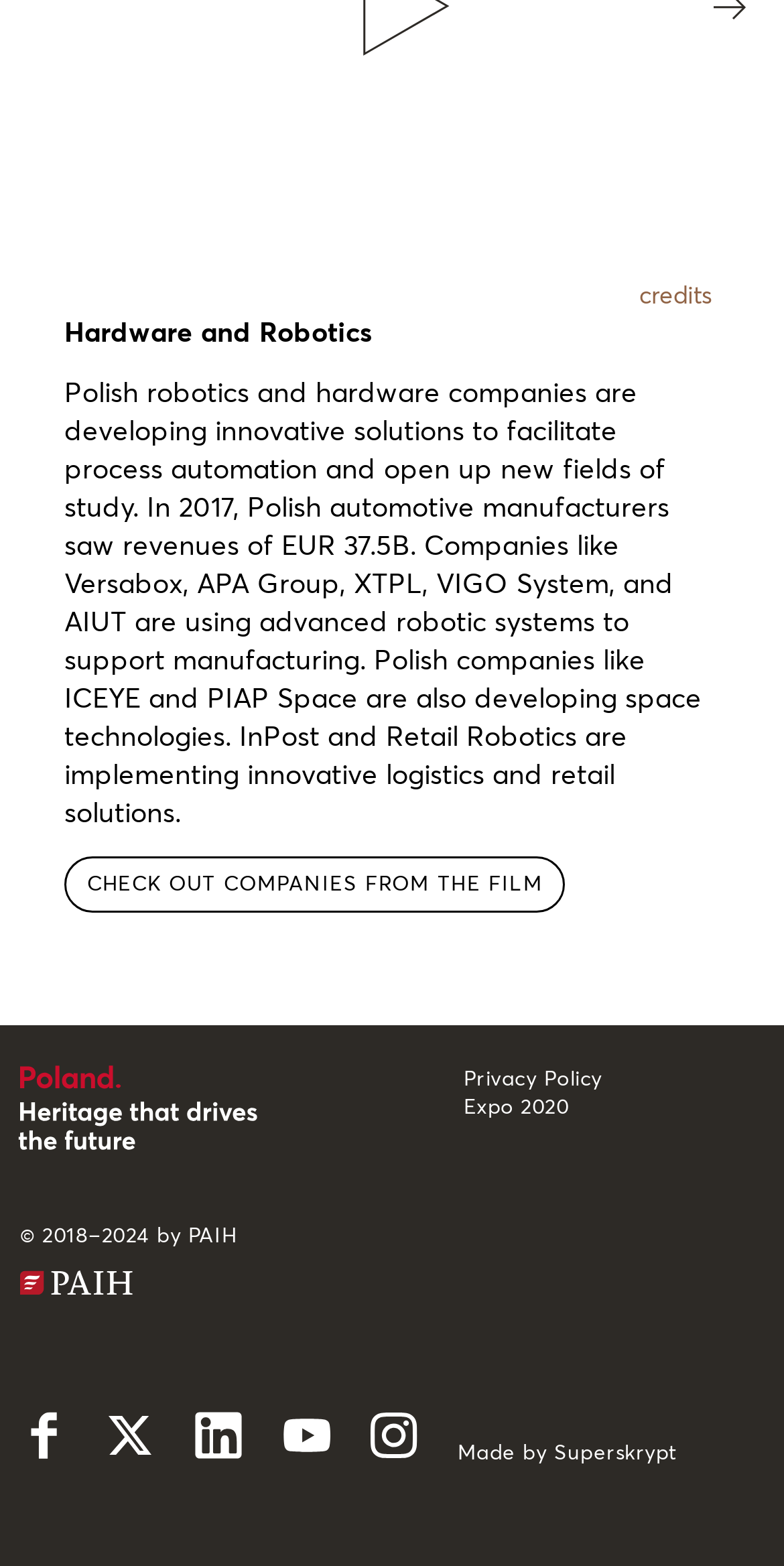What is the main topic of this webpage?
Refer to the image and give a detailed answer to the query.

The main topic of this webpage is 'Hardware and Robotics' as indicated by the heading 'Hardware and Robotics' and the text that follows, which discusses Polish robotics and hardware companies and their innovative solutions.